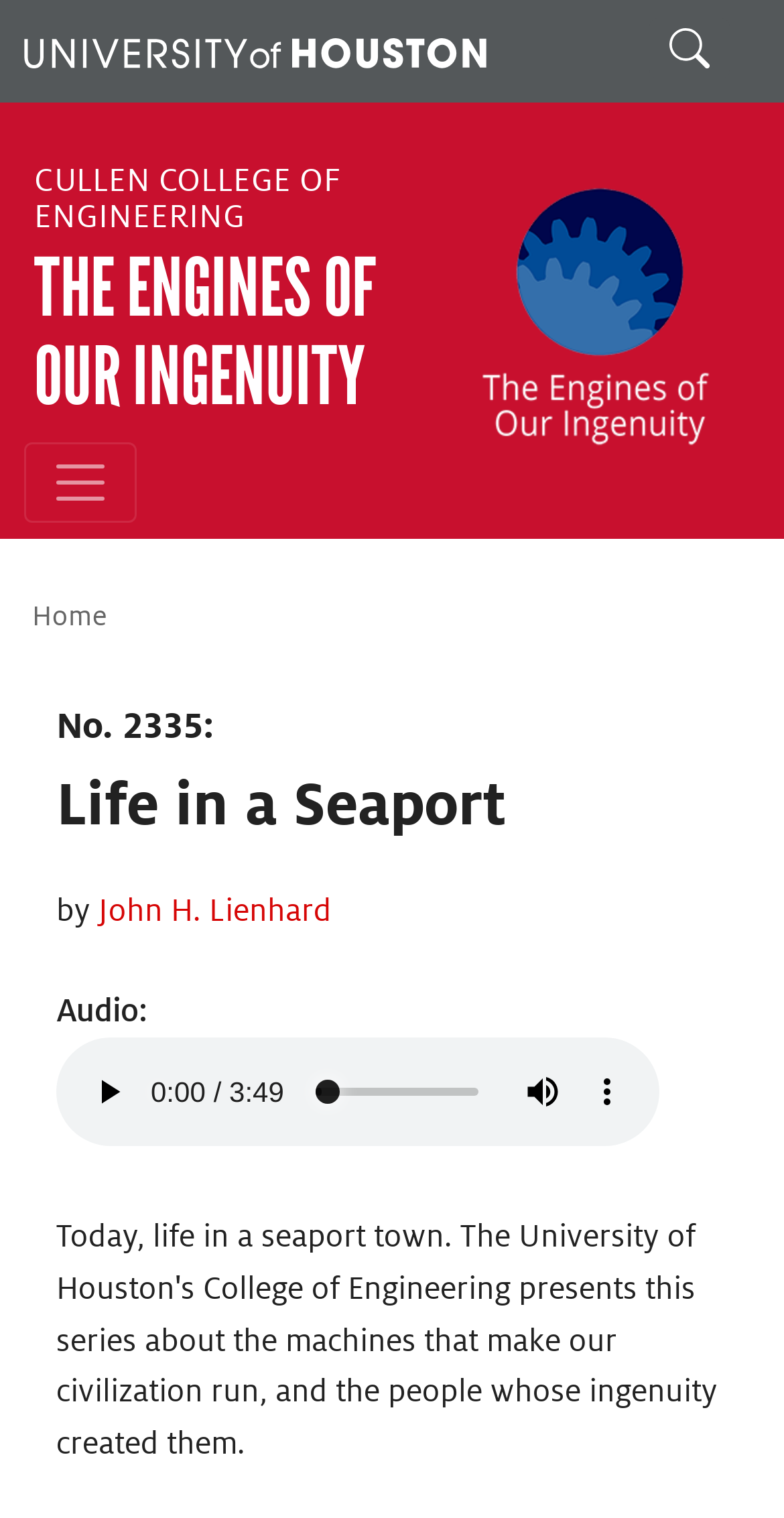What is the author of the audio?
Refer to the screenshot and respond with a concise word or phrase.

John H. Lienhard